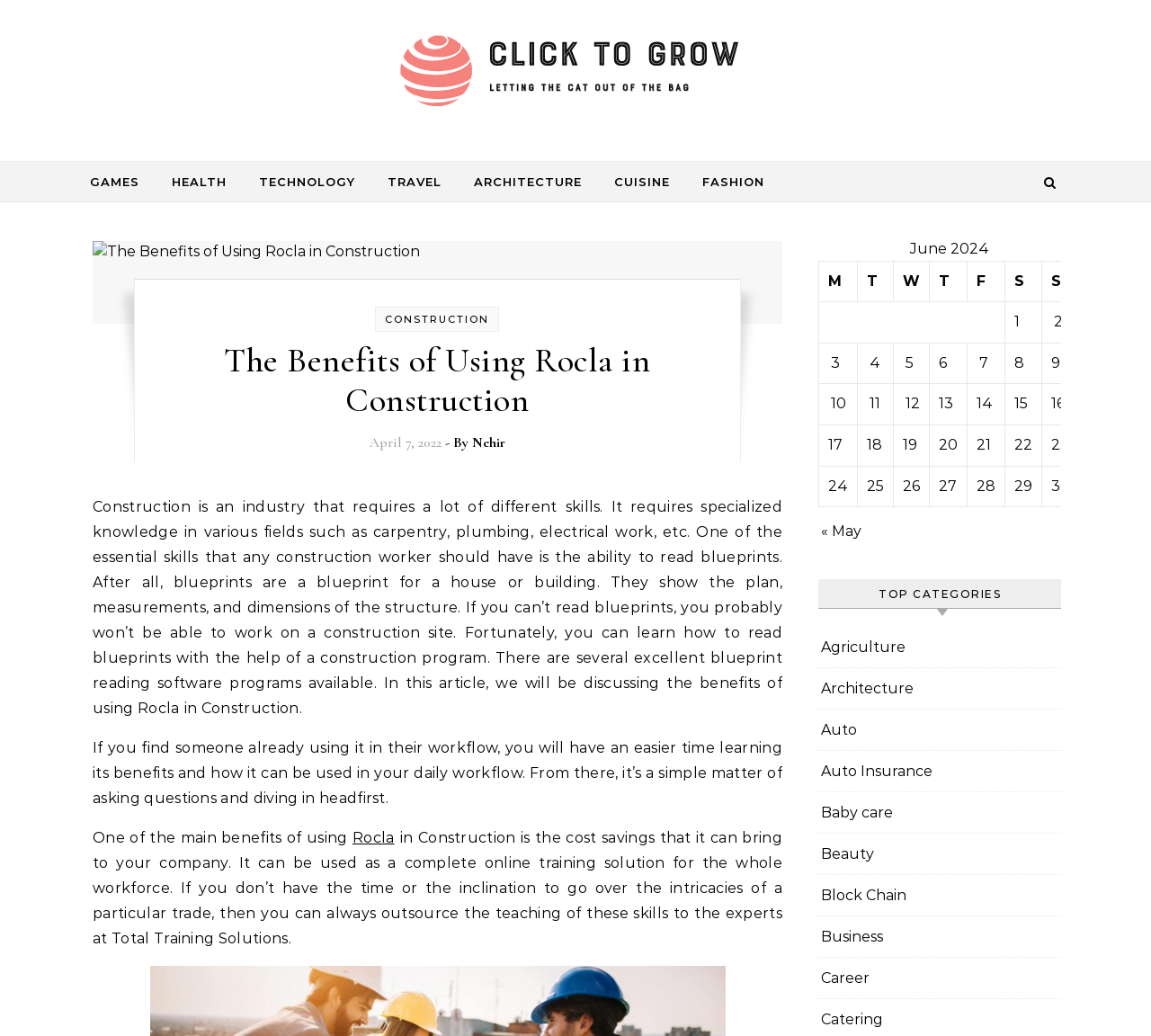Identify the bounding box for the UI element that is described as follows: "Games".

[0.078, 0.156, 0.134, 0.194]